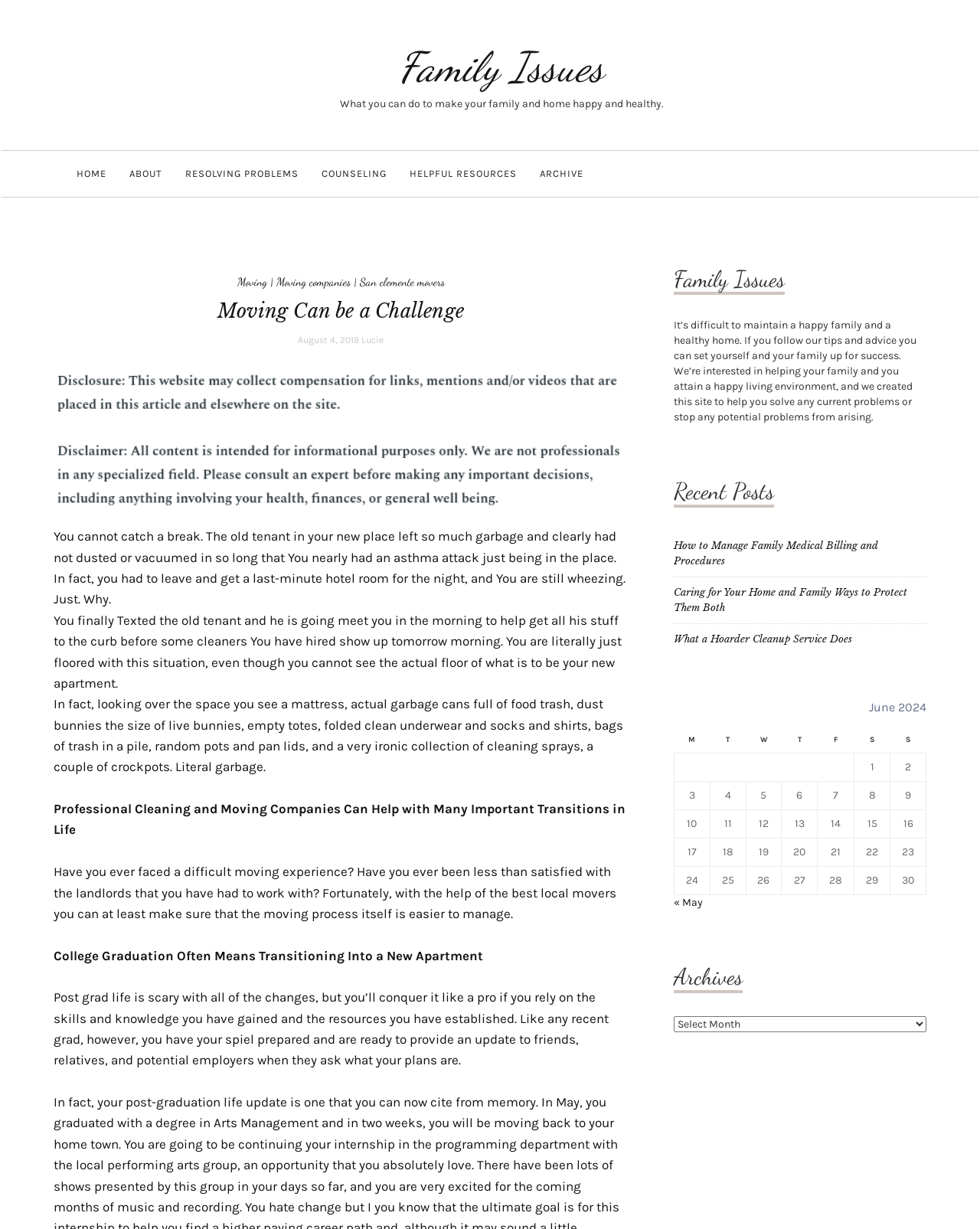Locate the bounding box coordinates of the item that should be clicked to fulfill the instruction: "Read the post 'How to Manage Family Medical Billing and Procedures'".

[0.688, 0.439, 0.896, 0.462]